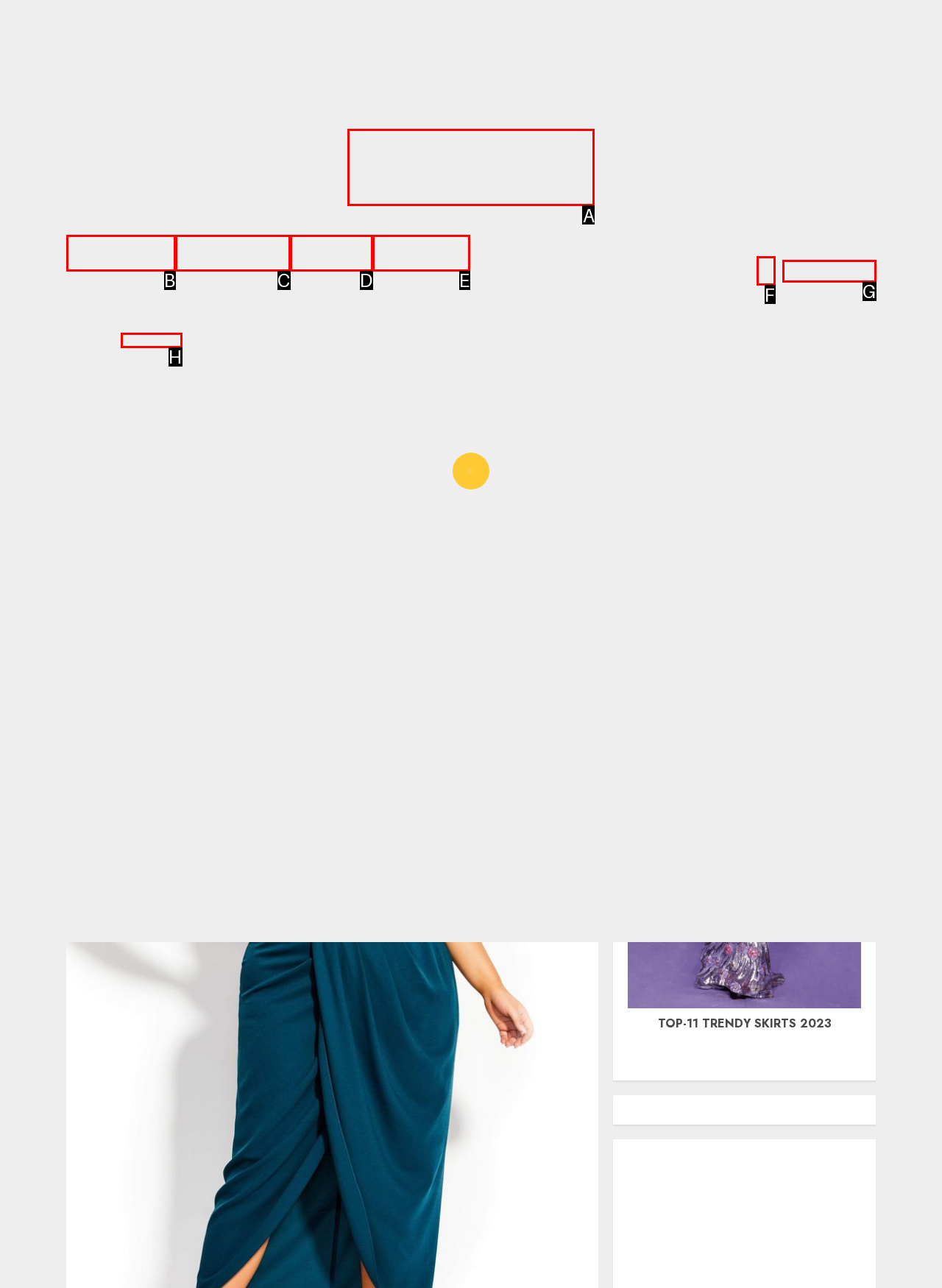Using the description: title="Search", find the corresponding HTML element. Provide the letter of the matching option directly.

F